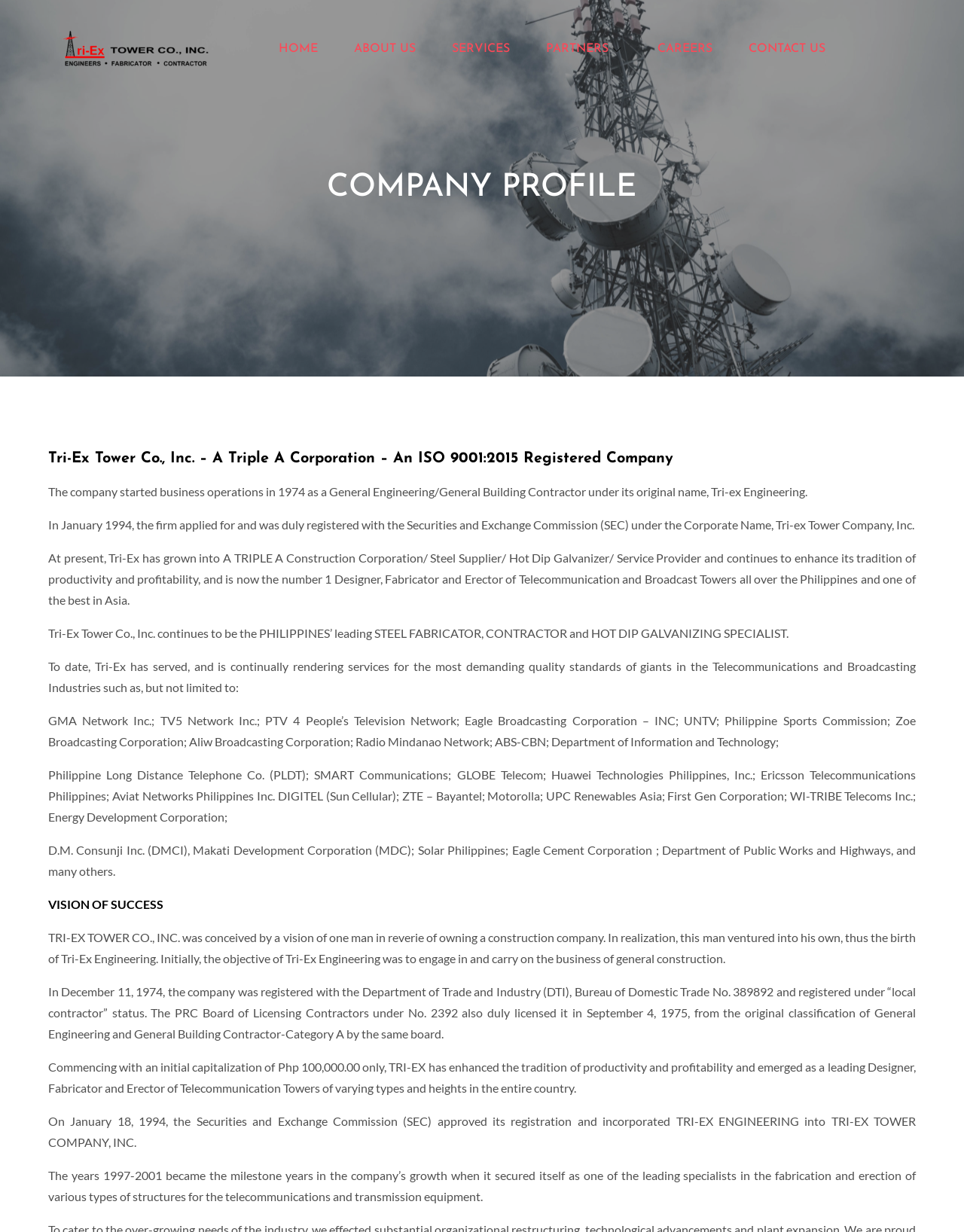Based on the element description "CAREERS", predict the bounding box coordinates of the UI element.

[0.674, 0.018, 0.746, 0.054]